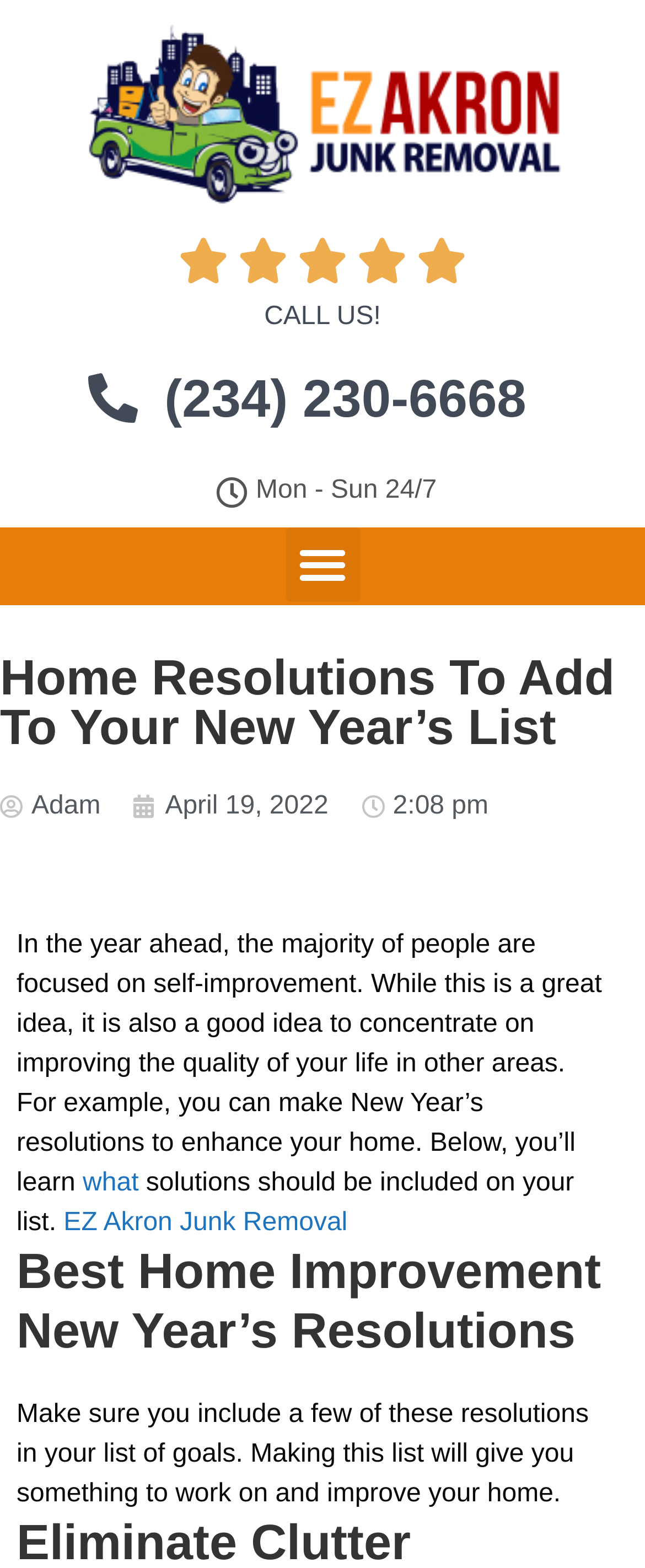What is the primary focus of the article?
Examine the image closely and answer the question with as much detail as possible.

The article is focused on home improvement, as indicated by the text 'Home Resolutions To Add To Your New Year’s List' and the subsequent discussion on improving the quality of life in other areas, such as home improvement.